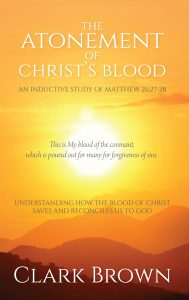What is the focus of the book?
Give a single word or phrase as your answer by examining the image.

Matthew 26:27-28